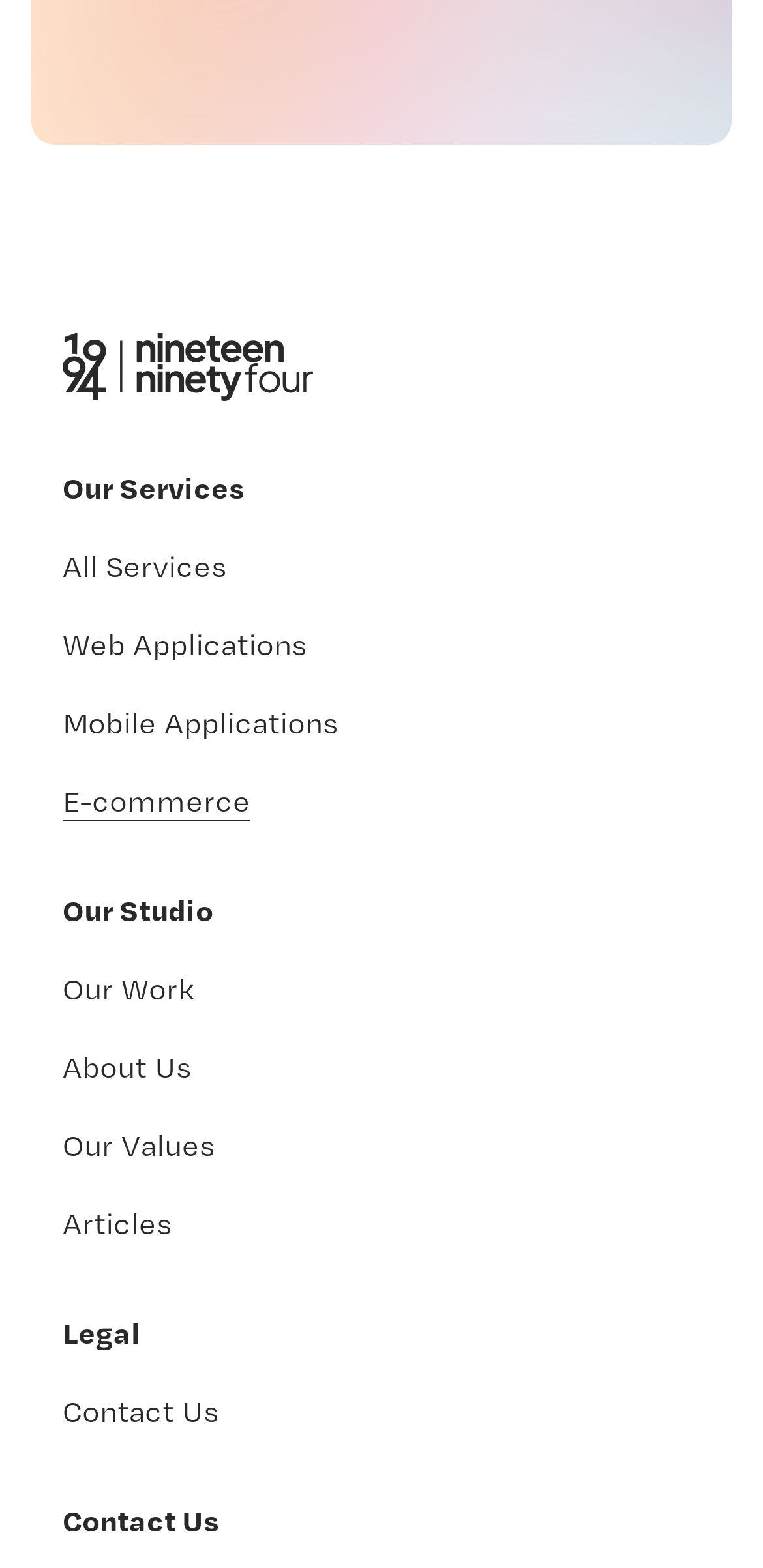Identify and provide the bounding box coordinates of the UI element described: "Our Work". The coordinates should be formatted as [left, top, right, bottom], with each number being a float between 0 and 1.

[0.082, 0.618, 0.254, 0.643]